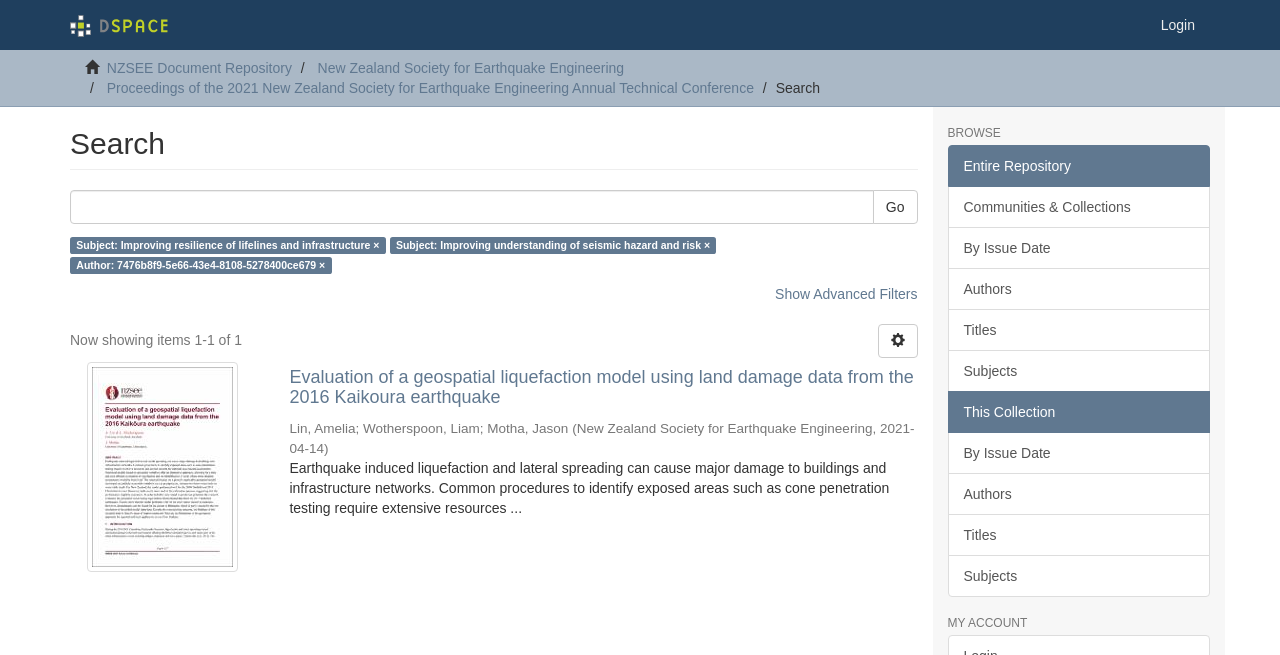What is the subject of the document?
Based on the image, give a concise answer in the form of a single word or short phrase.

Improving resilience of lifelines and infrastructure